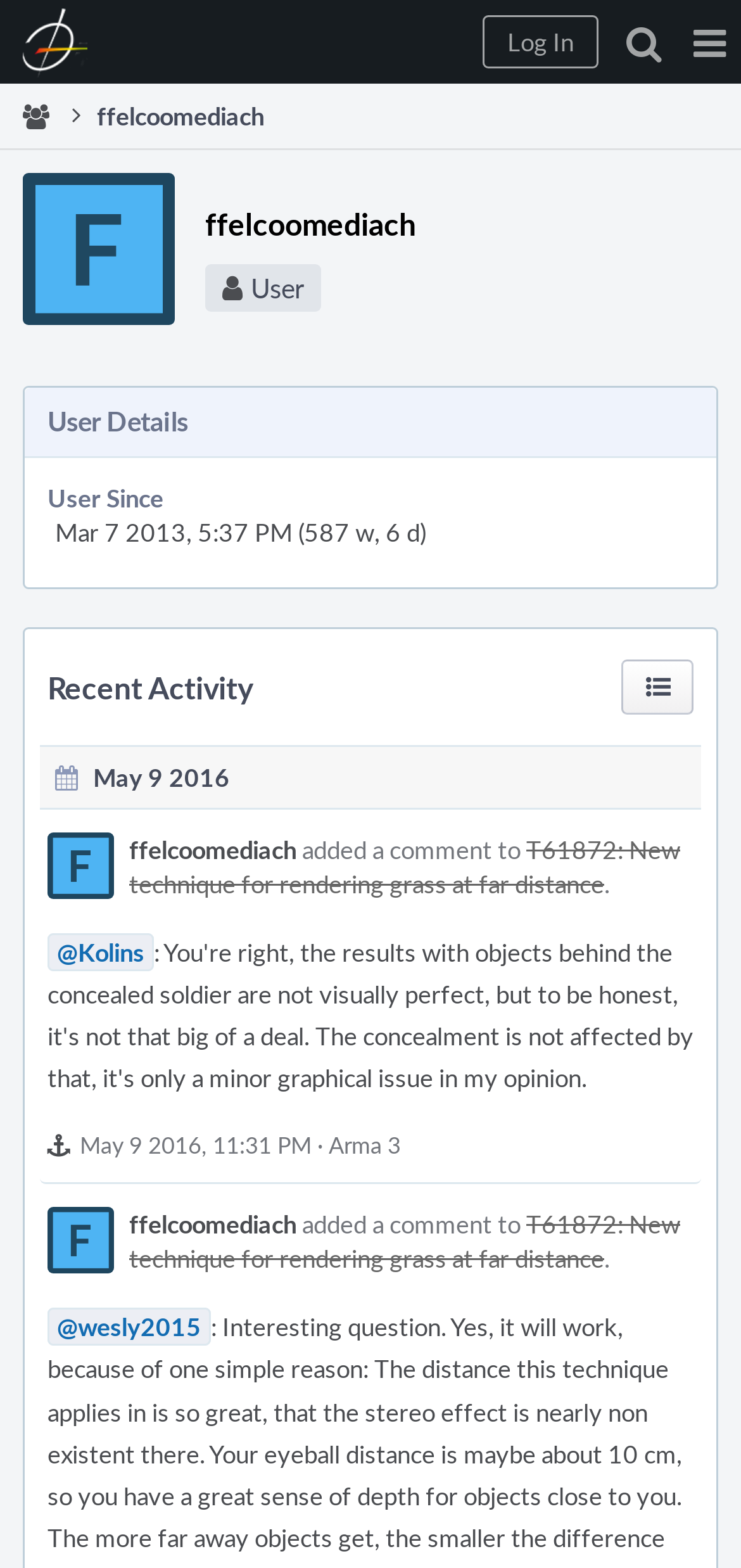Identify and provide the bounding box for the element described by: "@Kolins".

[0.064, 0.596, 0.208, 0.618]